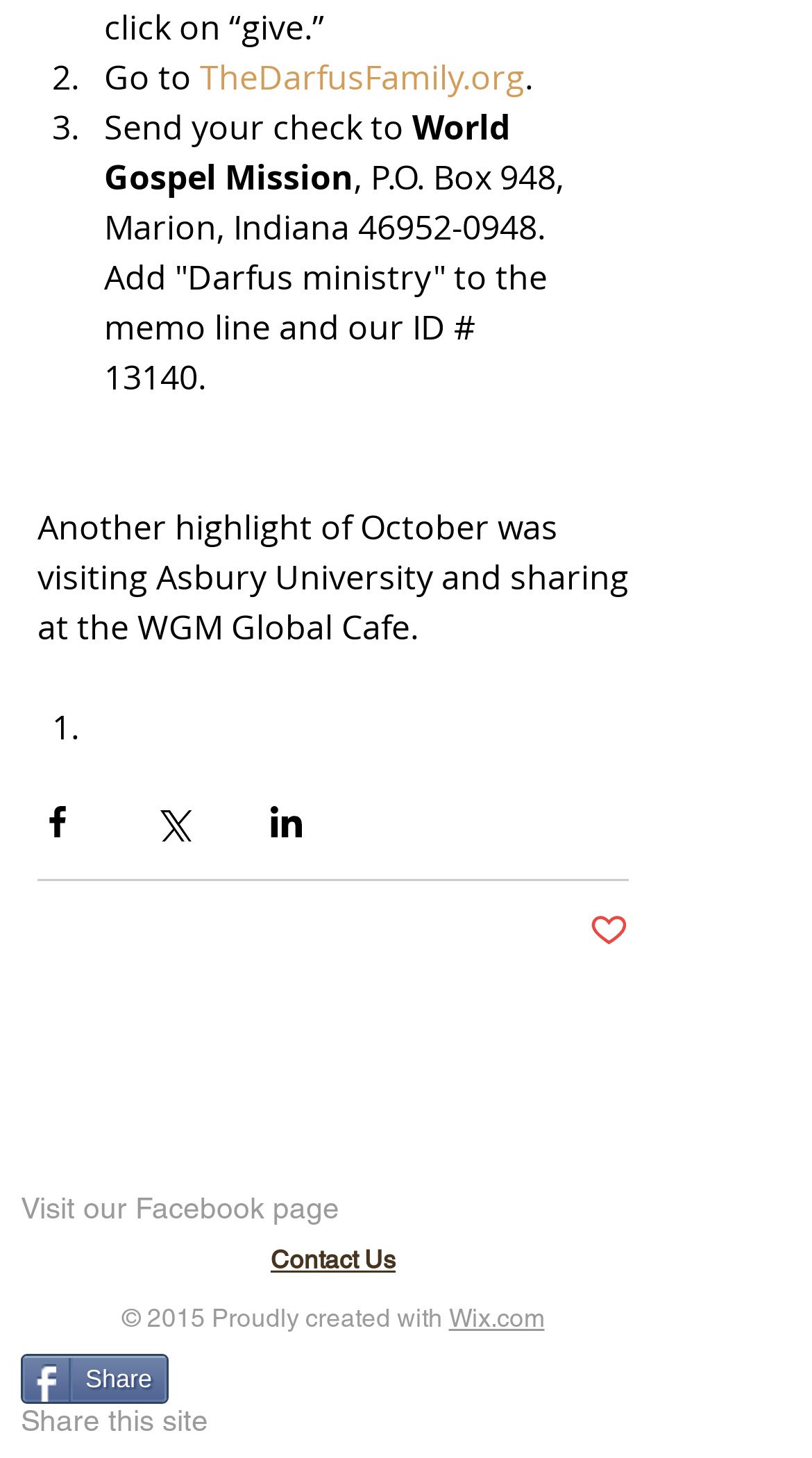Pinpoint the bounding box coordinates of the element you need to click to execute the following instruction: "Visit TheDarfusFamily.org". The bounding box should be represented by four float numbers between 0 and 1, in the format [left, top, right, bottom].

[0.246, 0.038, 0.646, 0.069]